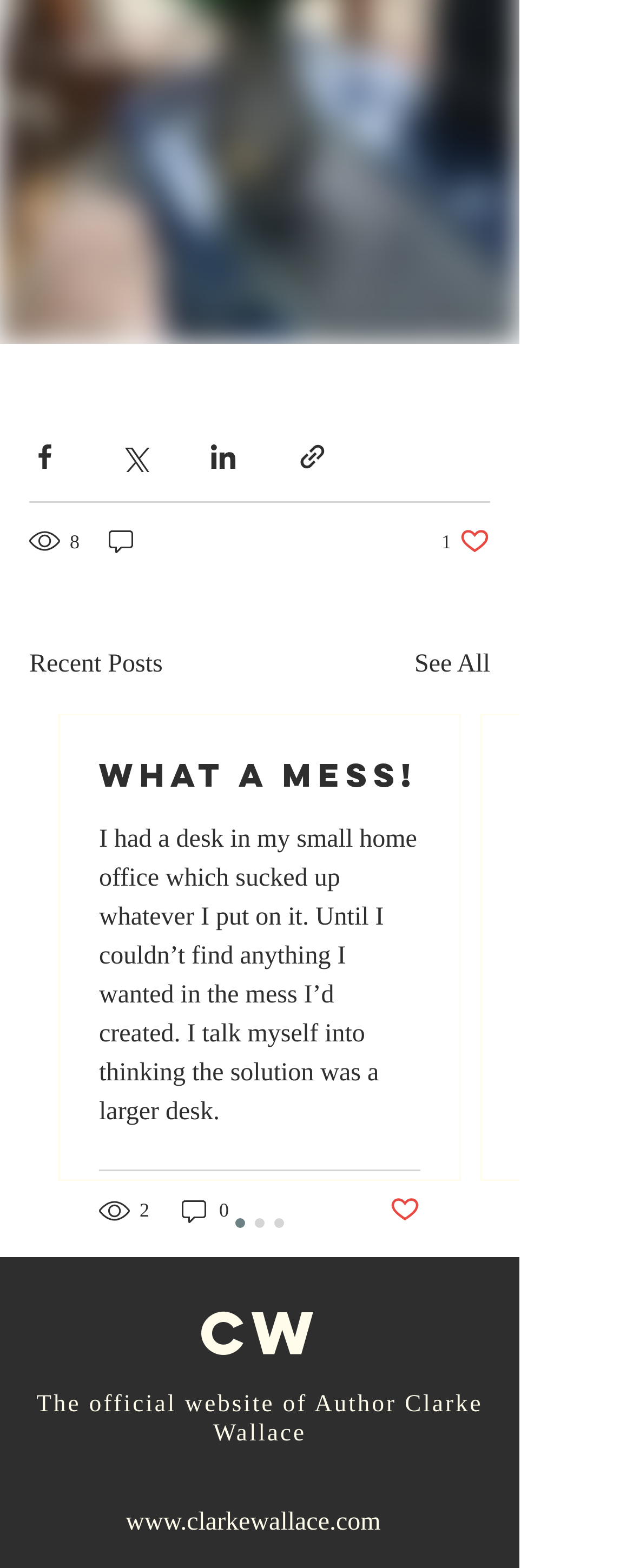What is the number of views for the first post?
Please answer the question with as much detail as possible using the screenshot.

I looked at the text next to the first post, which says '8 views', and found that the number of views for the first post is 8.